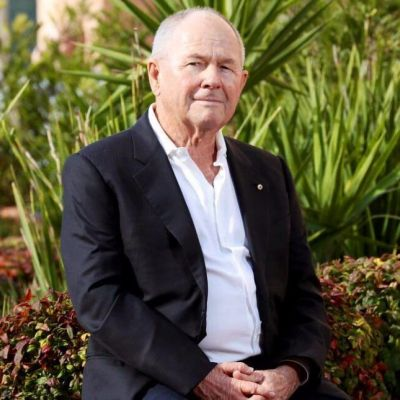Generate an in-depth description of the visual content.

The image features Neil Balnaves, a notable figure, seated outdoors amidst lush greenery and vibrant foliage. He appears calm and composed, dressed in a sharp black suit paired with a crisp white shirt, embodying an air of professionalism and sophistication. The background showcases an assortment of plants, enhancing the serene atmosphere of the setting, likely implying a connection to nature. The picture is part of a biography, hinting at his significance in various fields, including entrepreneurship and philanthropy, and is updated as of April 18, 2023.